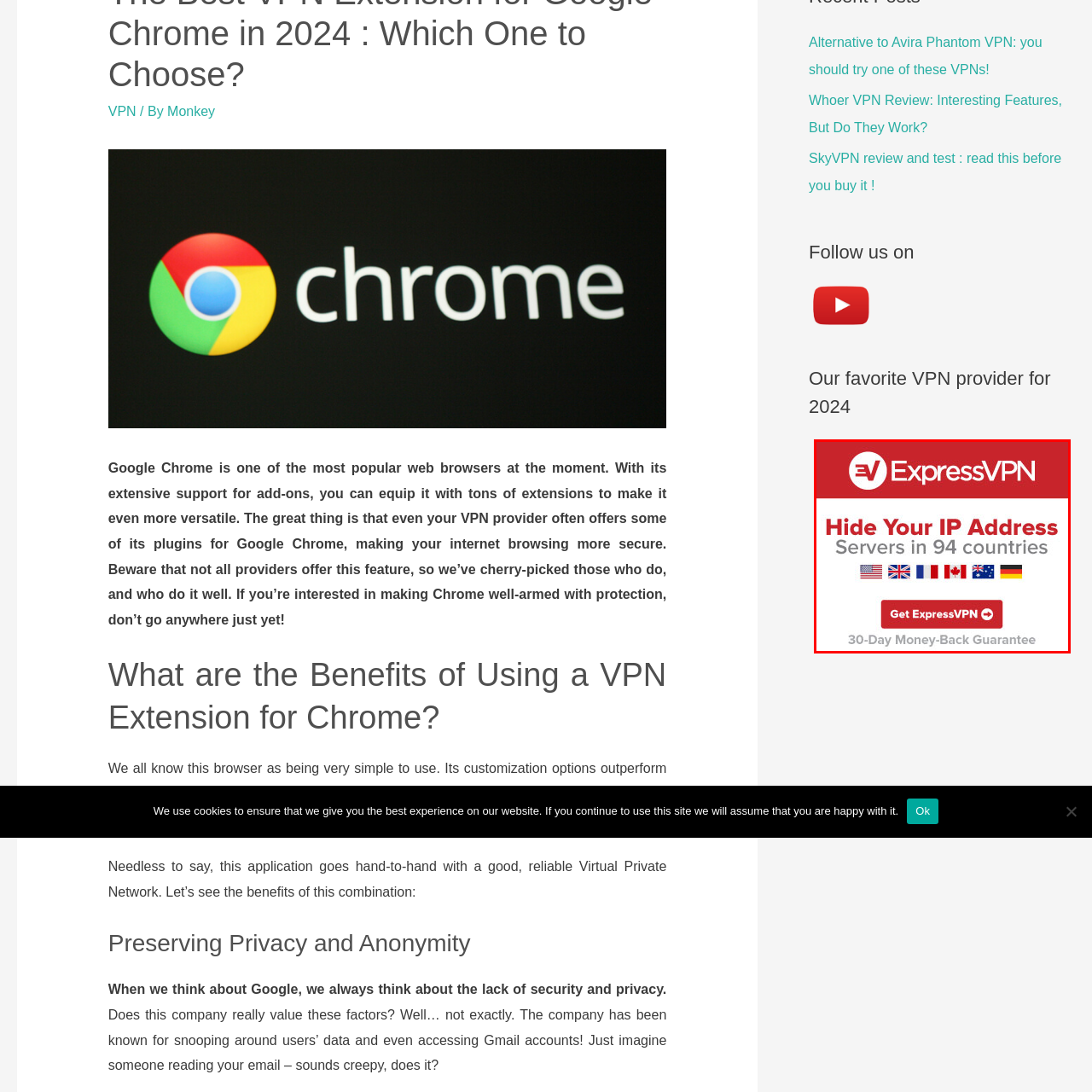Direct your gaze to the image circumscribed by the red boundary and deliver a thorough answer to the following question, drawing from the image's details: 
What is the guarantee offered by ExpressVPN?

The image features a note about a '30-Day Money-Back Guarantee', indicating a risk-free trial for potential customers, allowing them to try the service and get a refund if they're not satisfied within 30 days.